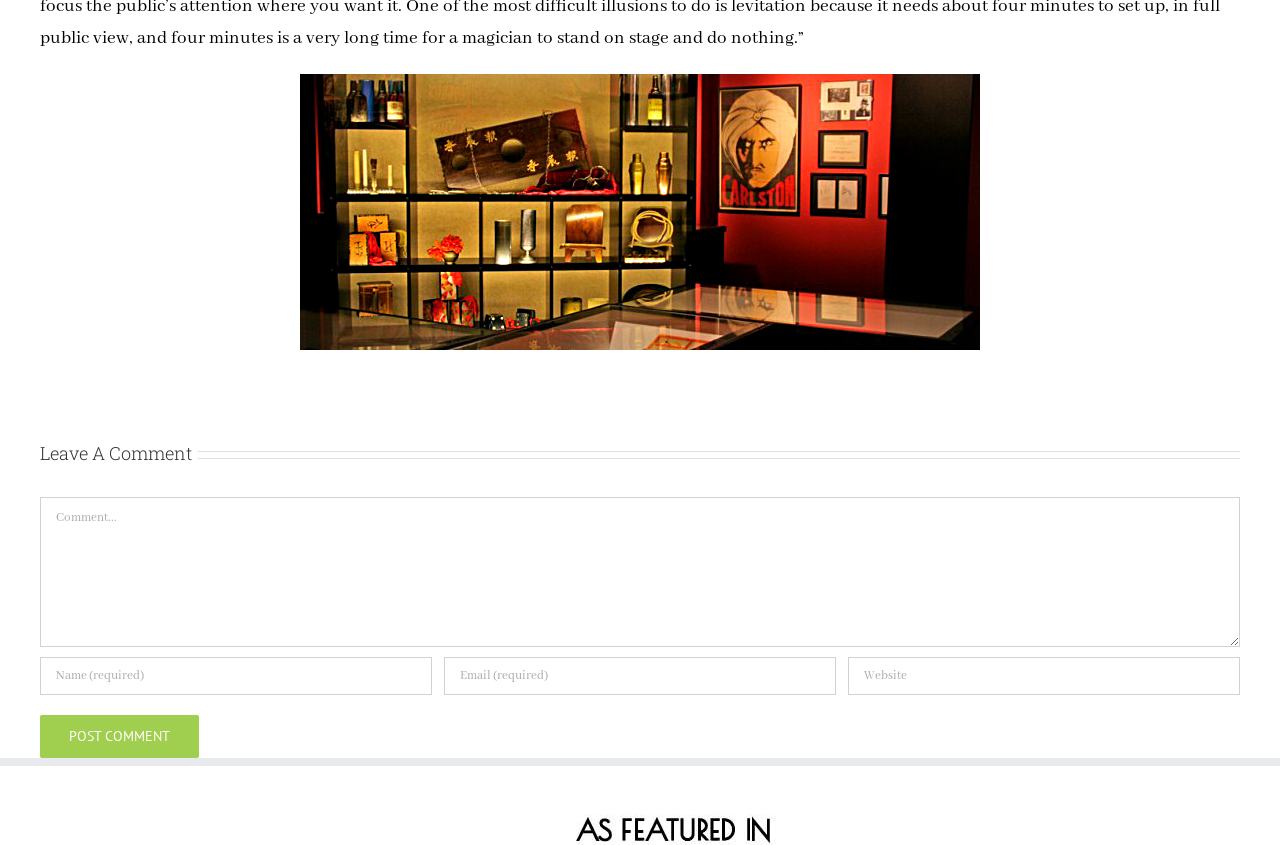Using the provided element description "name="submit" value="Post Comment"", determine the bounding box coordinates of the UI element.

[0.031, 0.846, 0.155, 0.897]